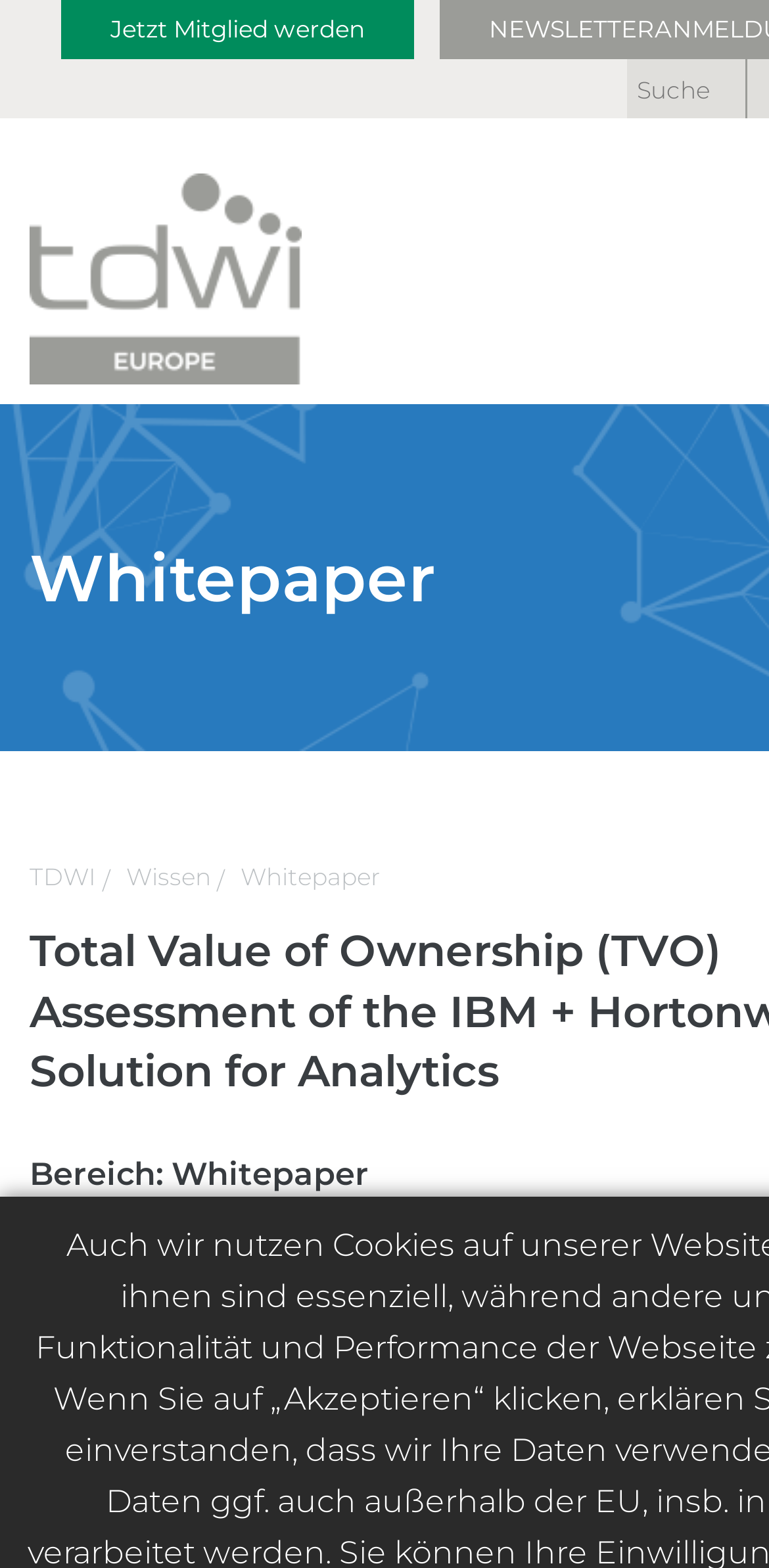Identify the bounding box for the given UI element using the description provided. Coordinates should be in the format (top-left x, top-left y, bottom-right x, bottom-right y) and must be between 0 and 1. Here is the description: Jetzt Mitglied werden

[0.092, 0.009, 0.526, 0.028]